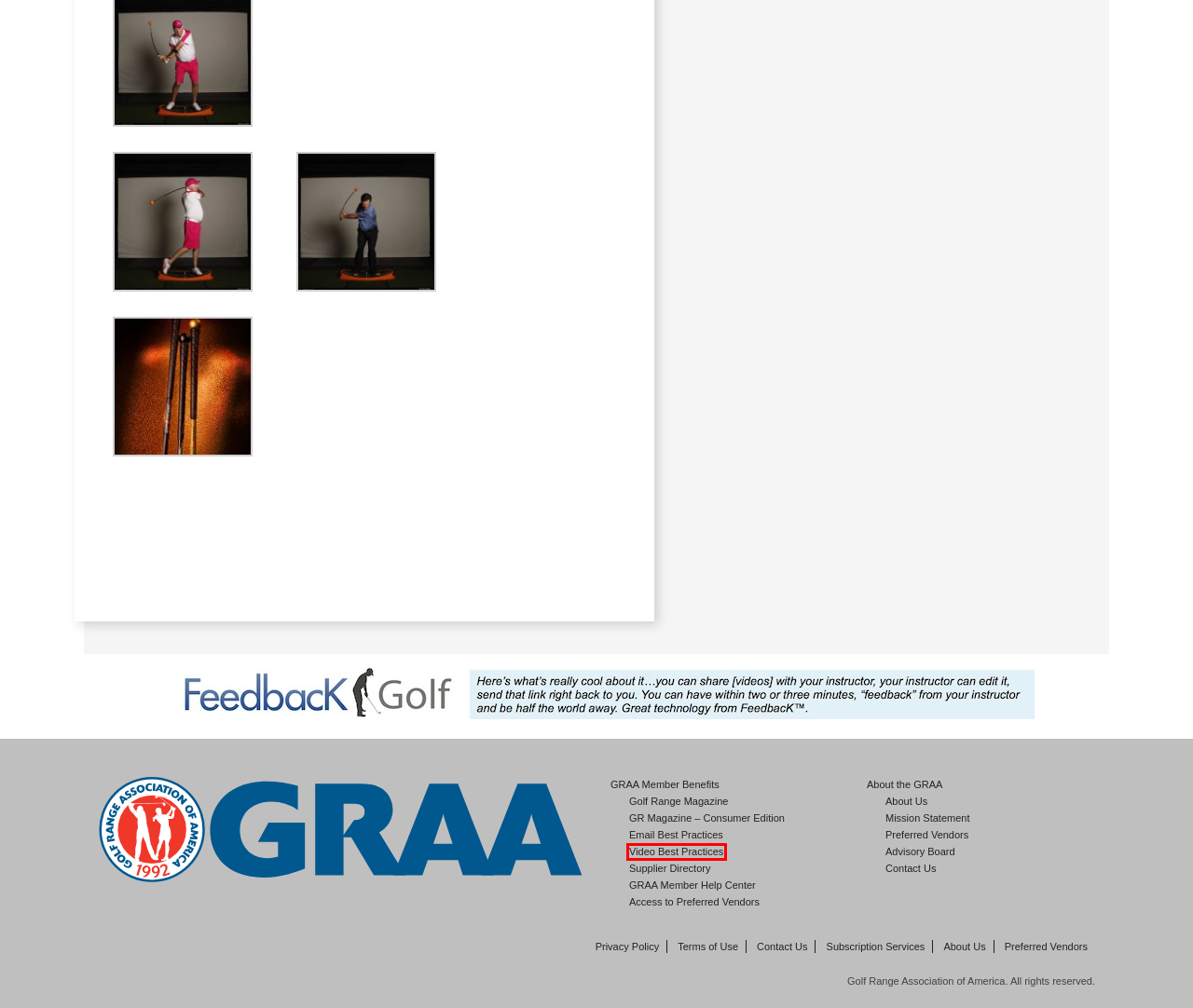Analyze the webpage screenshot with a red bounding box highlighting a UI element. Select the description that best matches the new webpage after clicking the highlighted element. Here are the options:
A. Privacy Policy - Golf Range Association
B. Terms of Use - Golf Range Association
C. Category: Video Best Practices - Golf Range Association
D. Mission Statement - Golf Range Association
E. 2024년 호주오픈 테니스중계 - 2024 호주오픈 테니스 중계
F. Category: GRAA Member Help Center - Golf Range Association
G. Golf Range Magazine - Golf Range Association
H. Subscription Services - Golf Range Association

C